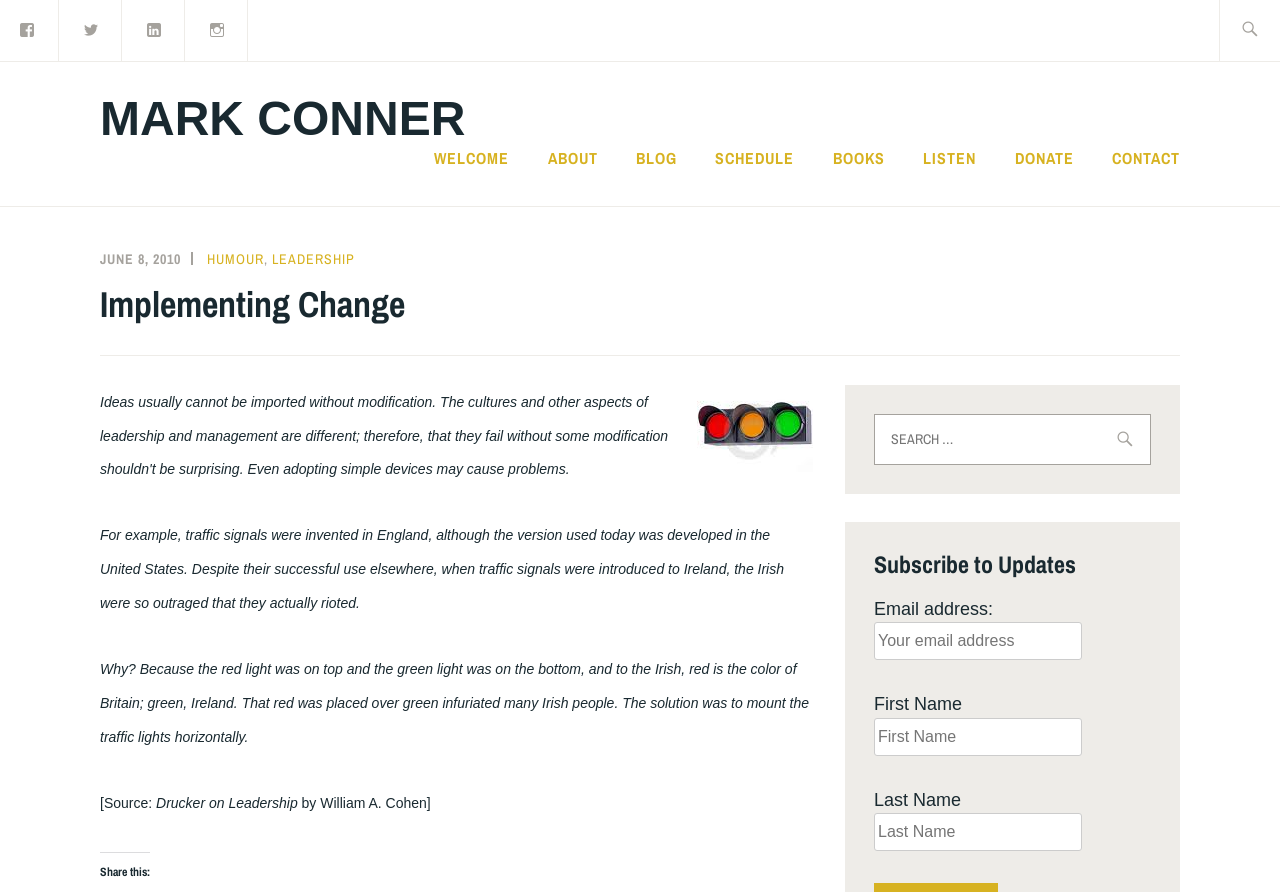What is the purpose of the search box?
Offer a detailed and full explanation in response to the question.

The purpose of the search box is obtained from the StaticText 'Search for:' with bounding box coordinates [0.952, 0.006, 0.991, 0.058] and the searchbox with bounding box coordinates [0.988, 0.0, 1.0, 0.068]. The search box is located at the top right corner of the webpage, indicating that it is used to search for content on the webpage.